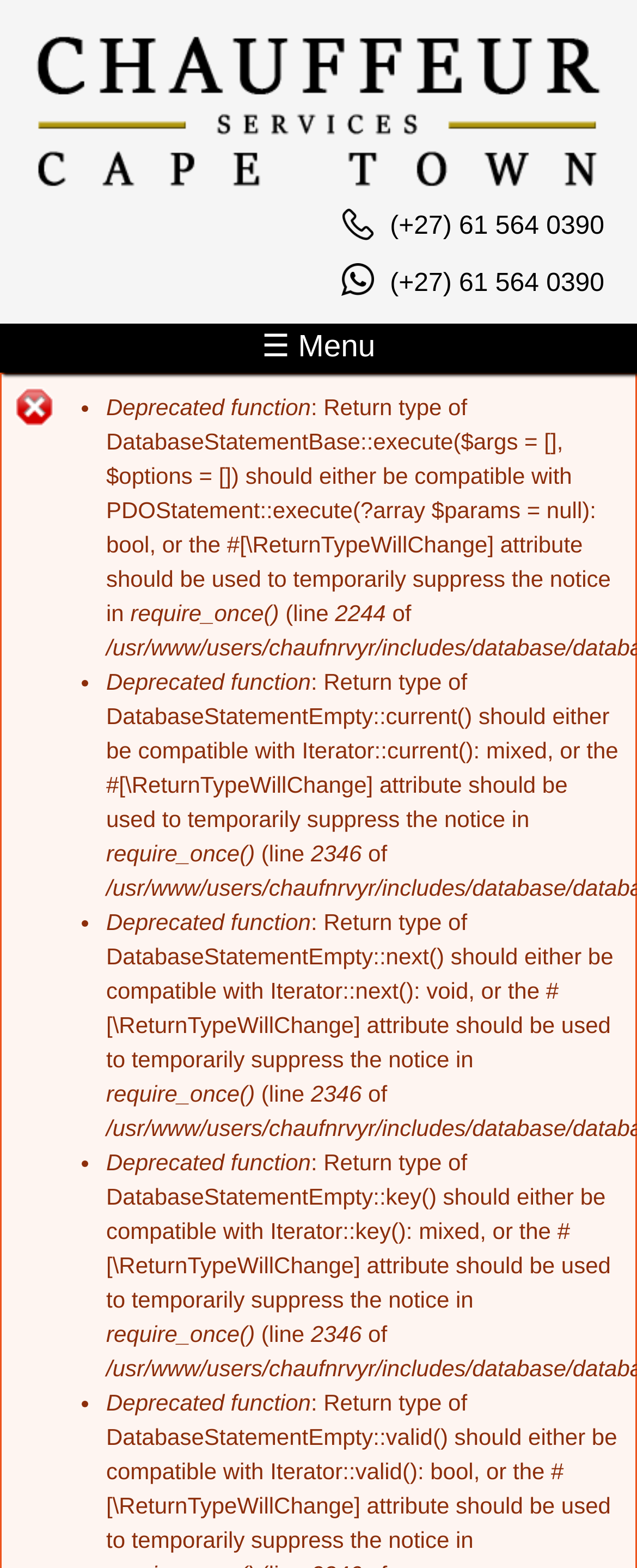Answer the question briefly using a single word or phrase: 
How many error messages are listed on the webpage?

5